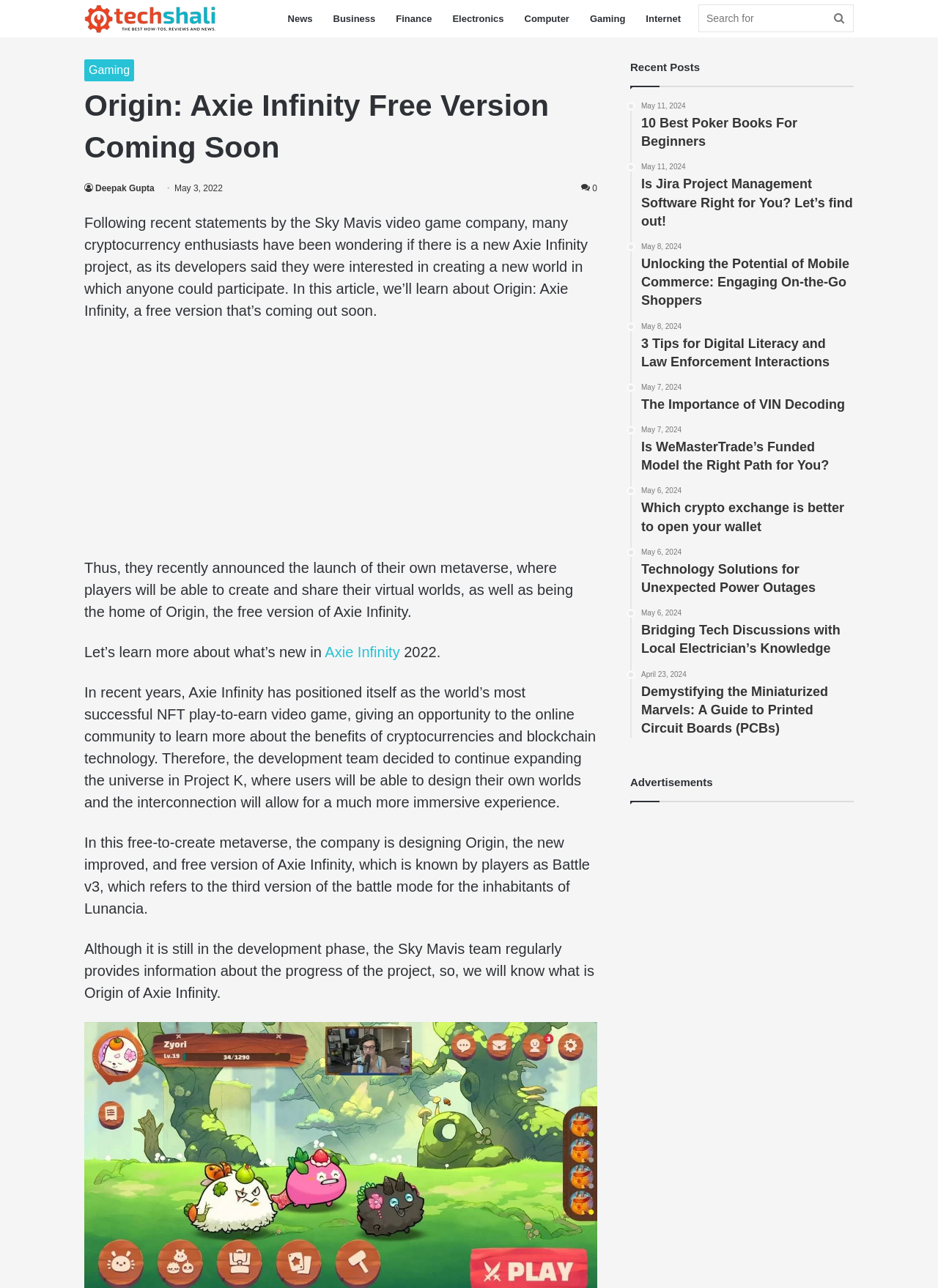Show me the bounding box coordinates of the clickable region to achieve the task as per the instruction: "Check out the recent post '10 Best Poker Books For Beginners'".

[0.684, 0.079, 0.91, 0.117]